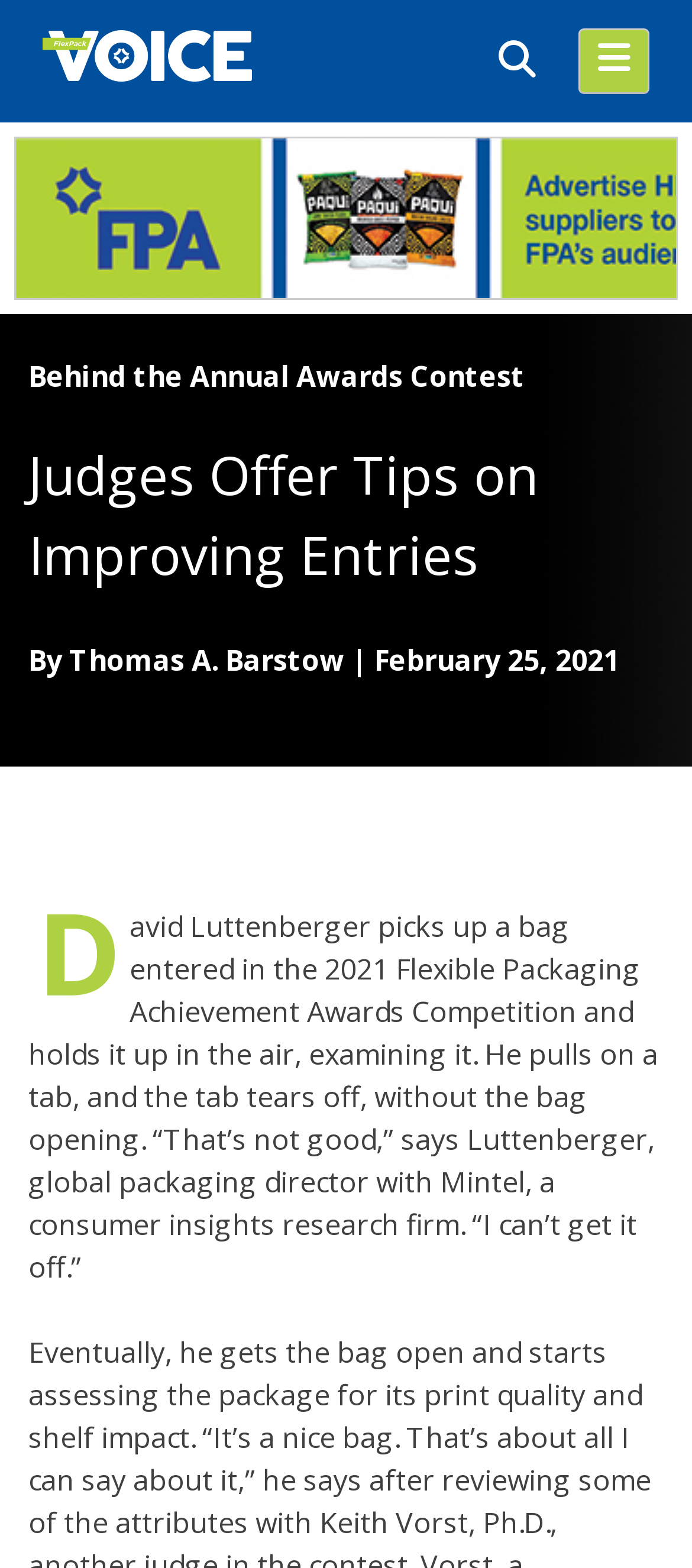Please find and give the text of the main heading on the webpage.

Behind the Annual Awards Contest